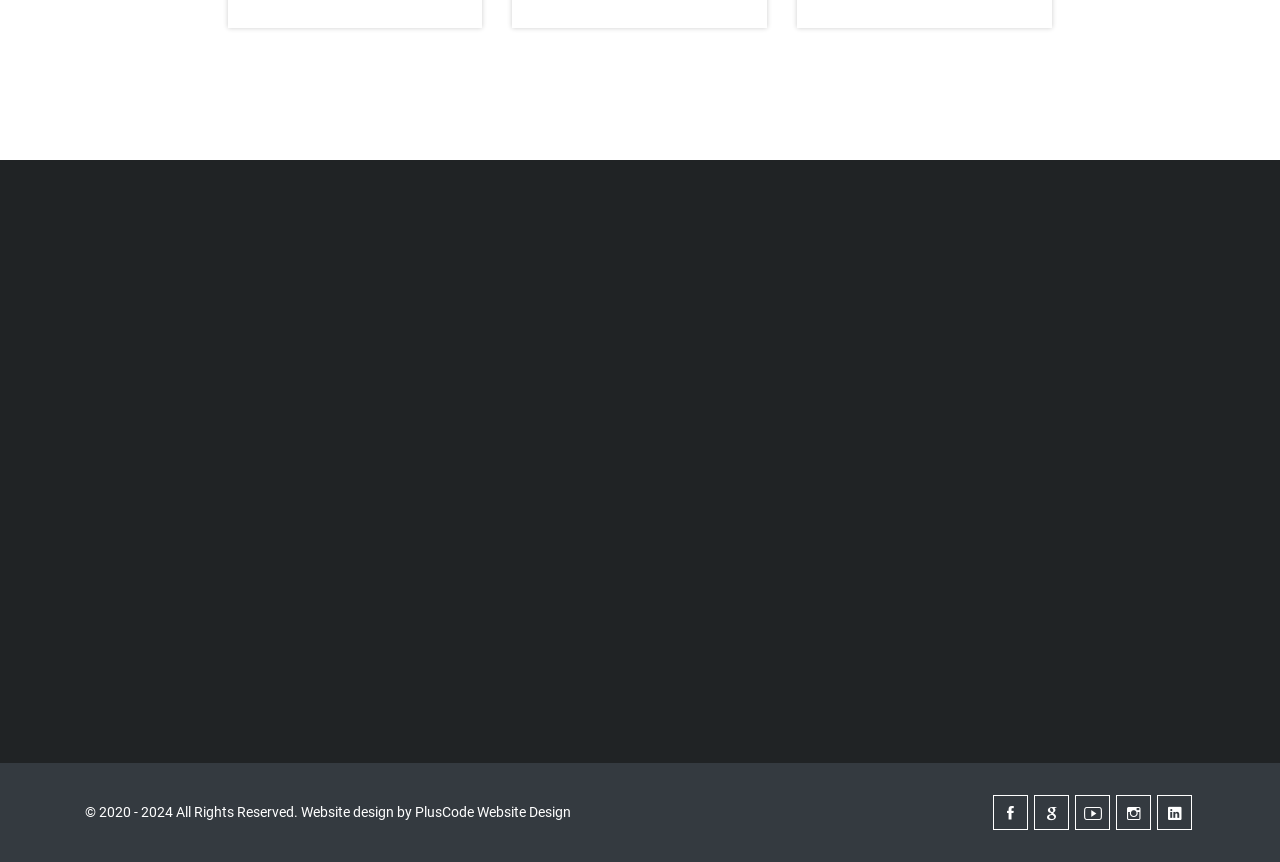With reference to the screenshot, provide a detailed response to the question below:
What is the phone number of the organization?

The phone number of the organization is located at the top of the webpage, below the logo and organization description, and is listed as '+1 612-333-0430'.